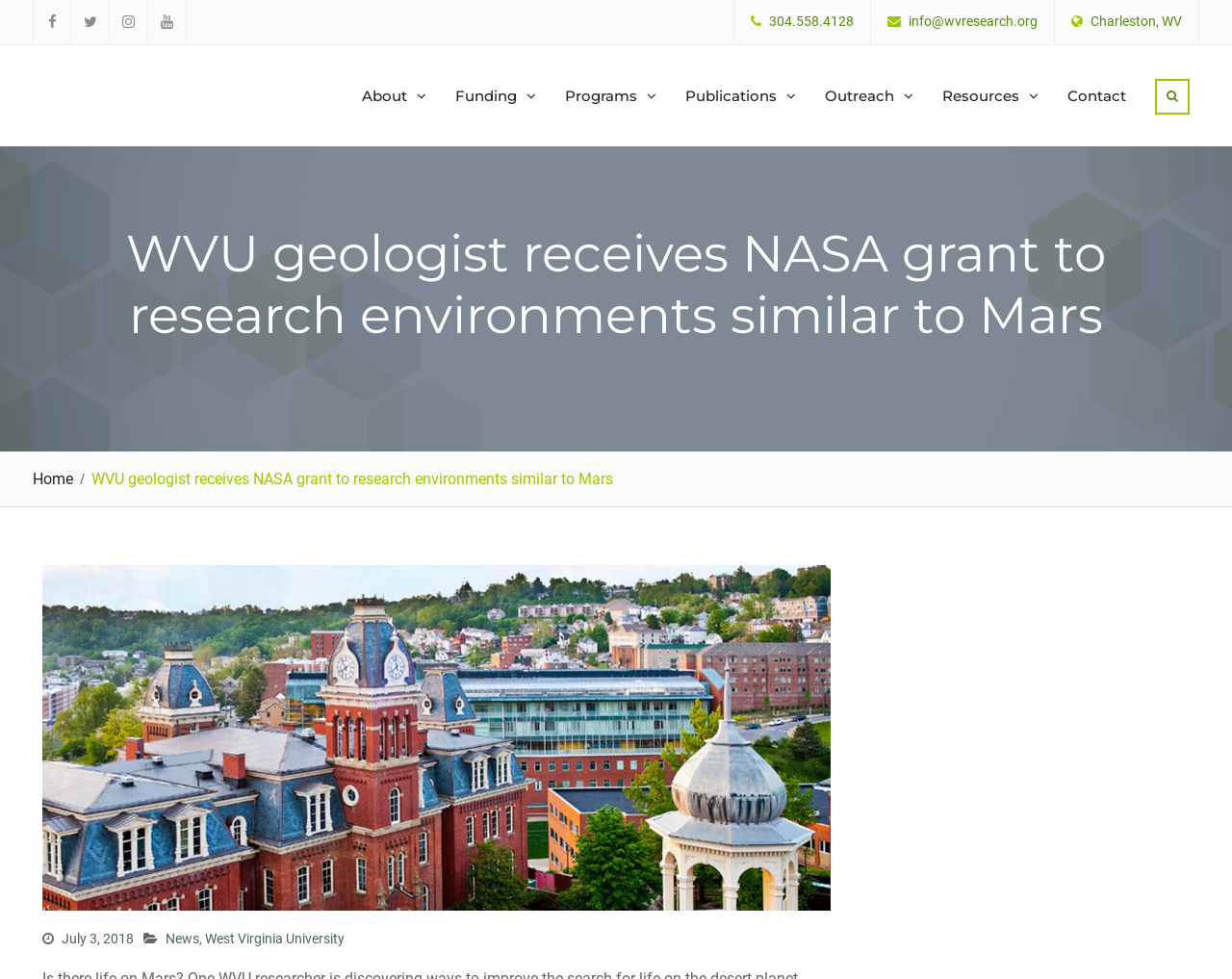Identify and provide the bounding box for the element described by: "304.558.4128".

[0.624, 0.017, 0.693, 0.028]